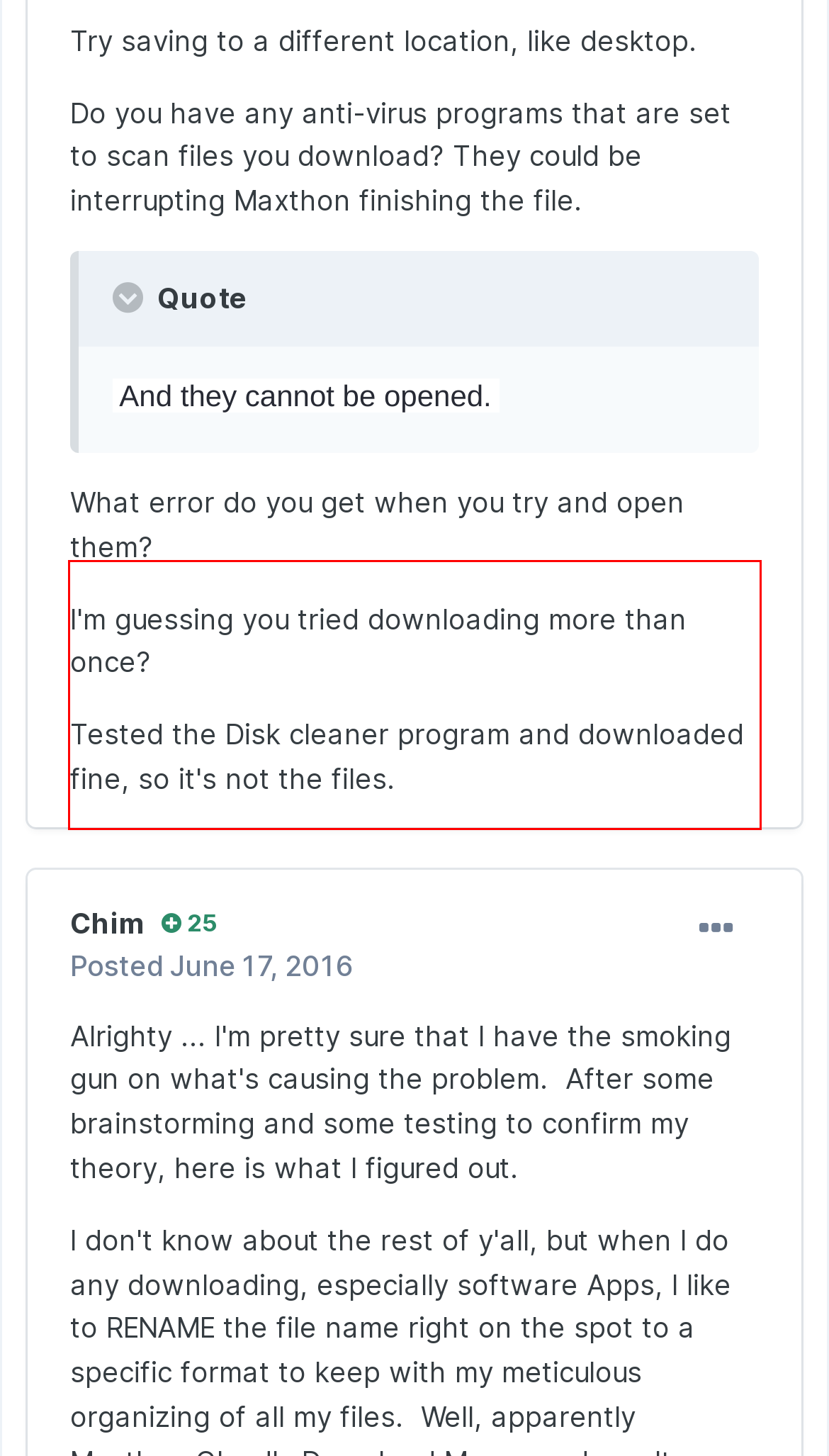You have a screenshot of a webpage with a red bounding box. Identify and extract the text content located inside the red bounding box.

As you found out, by default Maxthon only highlights the filename in the download box. So you can just type directly and the extension will stay the same. Will actually make it easier for you as you don't have to worry about selecting anything first.